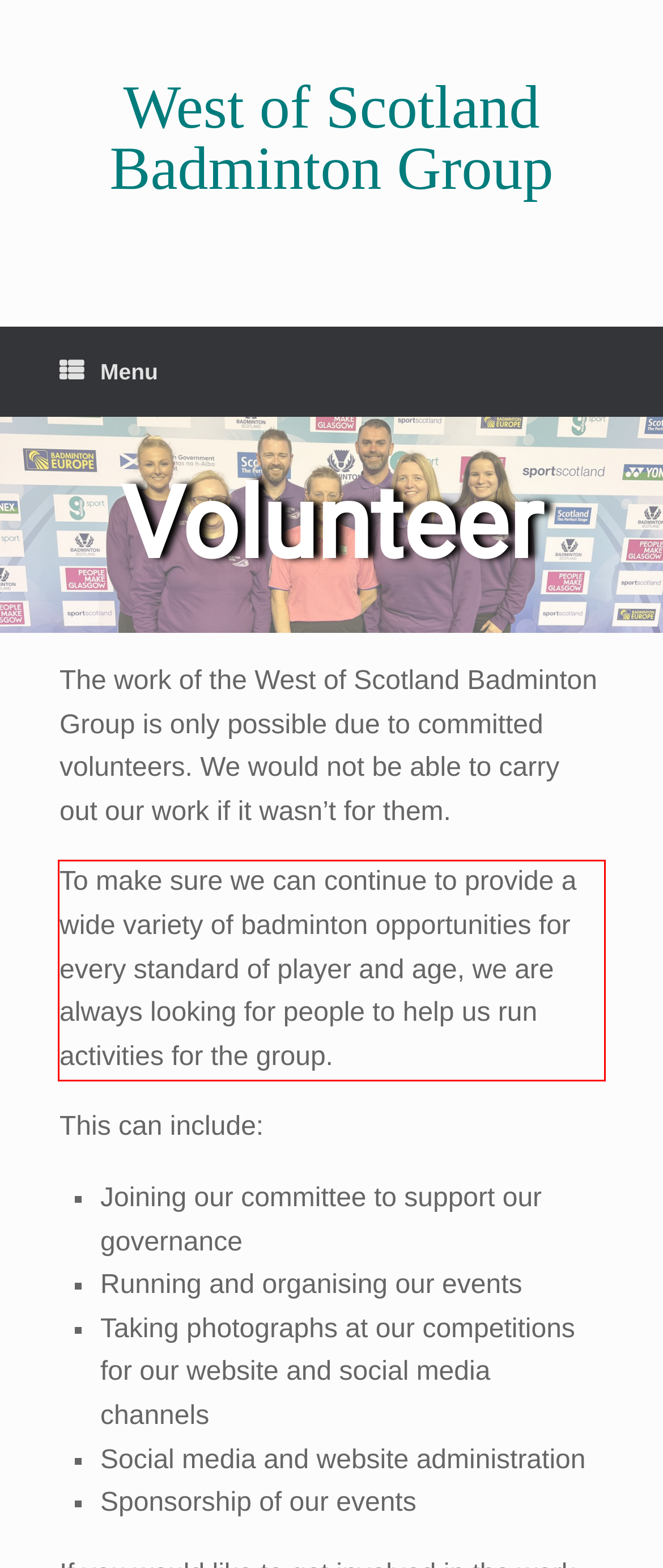Using the provided webpage screenshot, recognize the text content in the area marked by the red bounding box.

To make sure we can continue to provide a wide variety of badminton opportunities for every standard of player and age, we are always looking for people to help us run activities for the group.